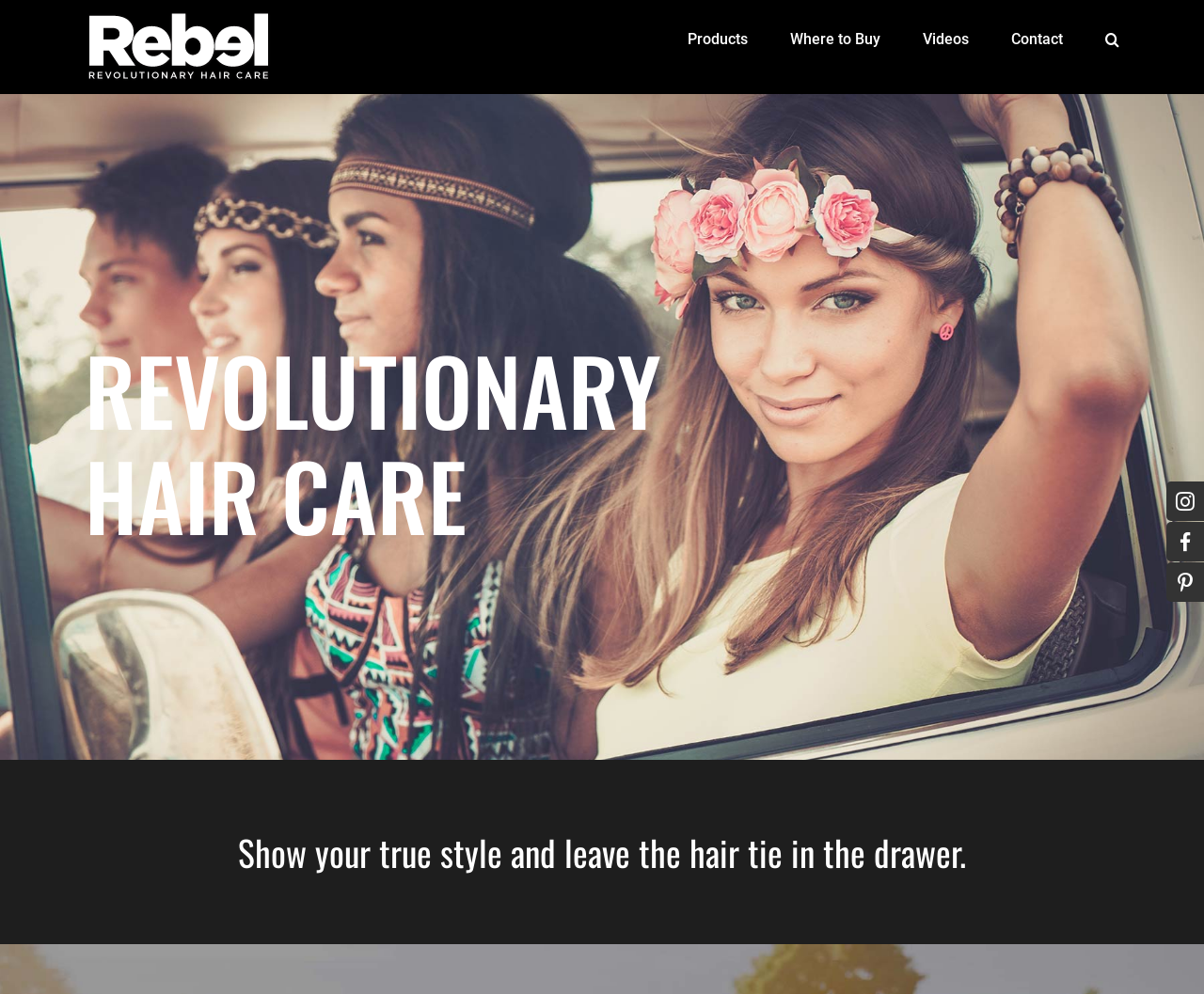Provide the bounding box coordinates of the UI element this sentence describes: "aria-label="Search" title="Search"".

[0.918, 0.0, 0.93, 0.079]